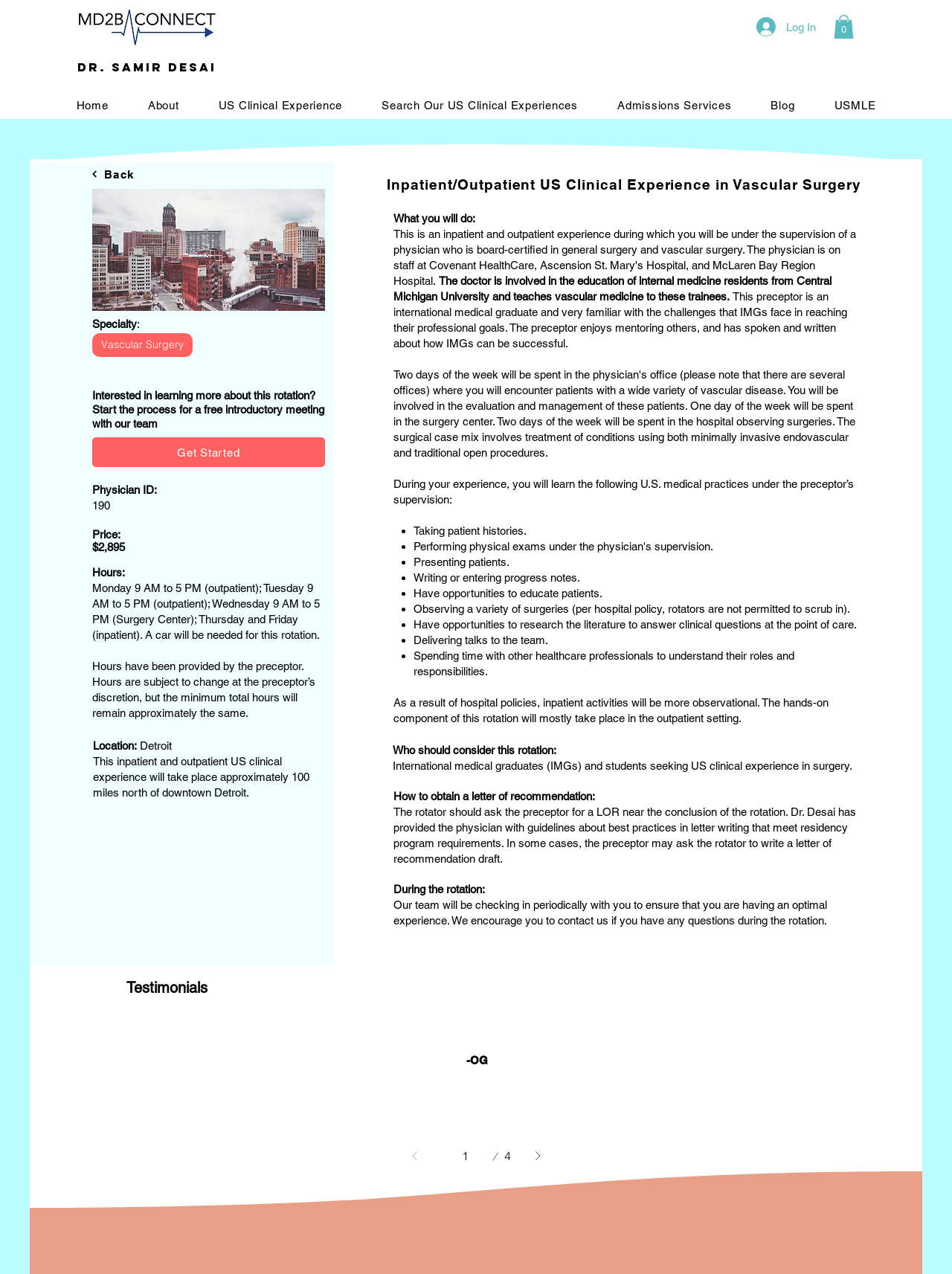Using the format (top-left x, top-left y, bottom-right x, bottom-right y), provide the bounding box coordinates for the described UI element. All values should be floating point numbers between 0 and 1: parent_node: Like aria-label="Likes icon unchecked"

None